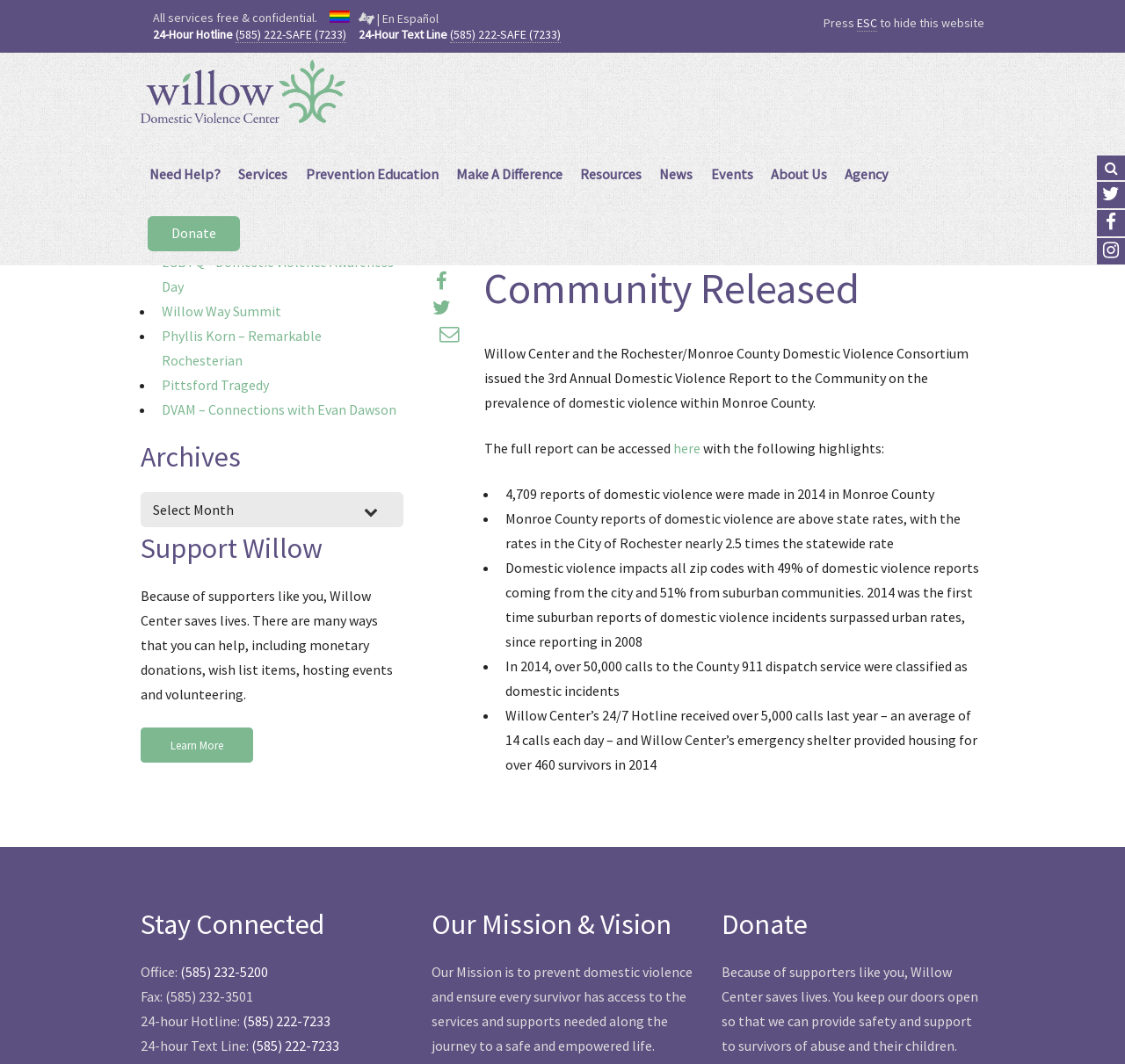What is the title or heading displayed on the webpage?

2015 Report to the Community Released